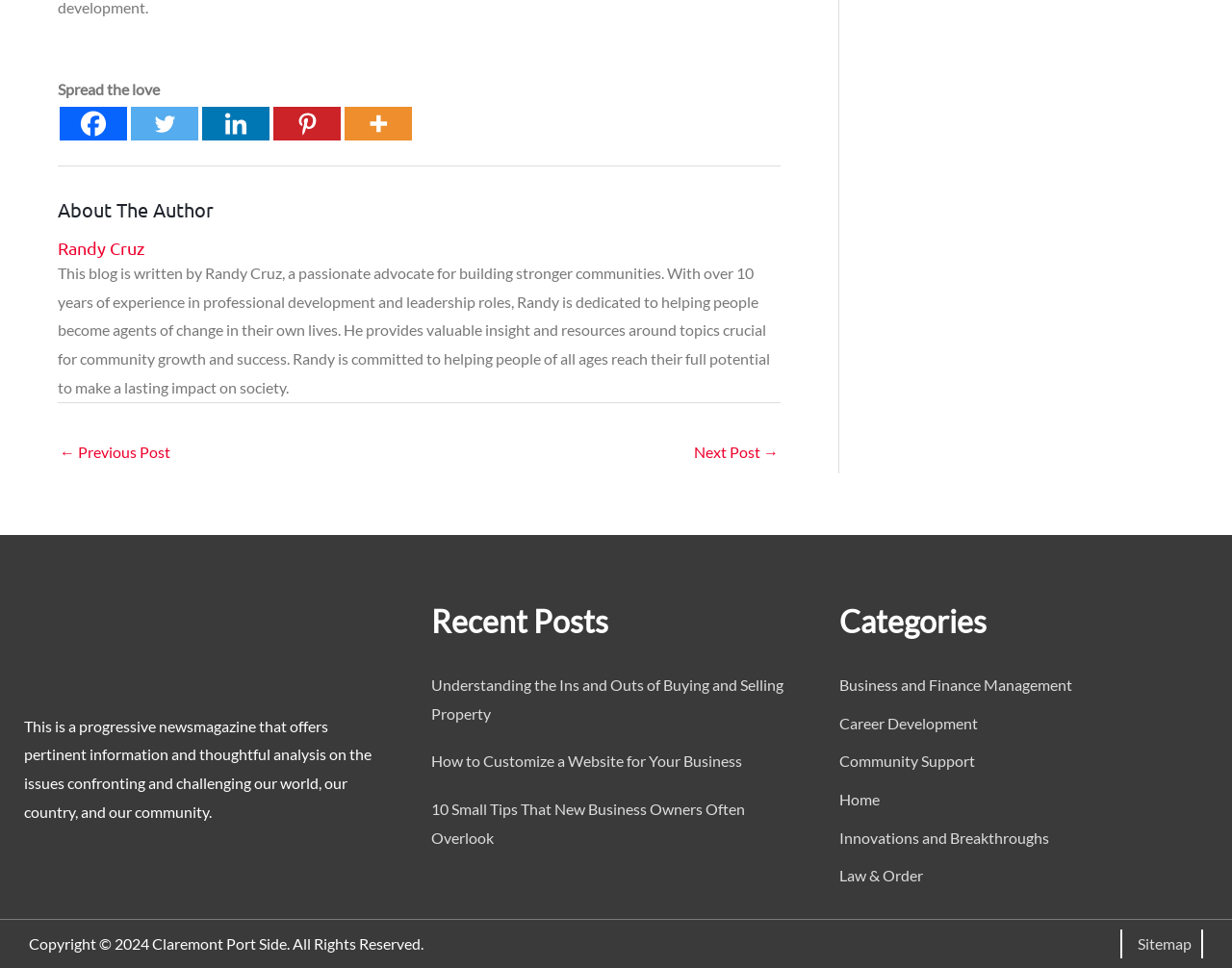Provide the bounding box coordinates of the HTML element described by the text: "Home".

[0.681, 0.816, 0.714, 0.835]